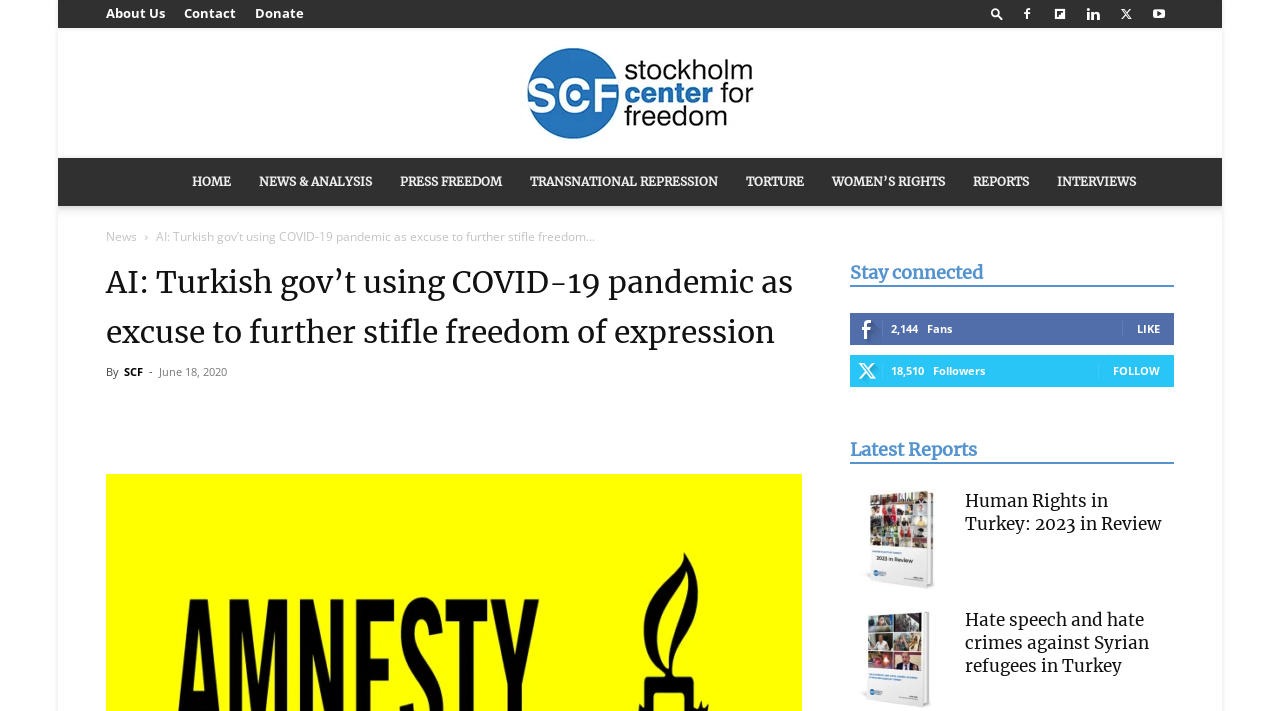Determine the bounding box coordinates of the section I need to click to execute the following instruction: "Search for something". Provide the coordinates as four float numbers between 0 and 1, i.e., [left, top, right, bottom].

[0.767, 0.008, 0.791, 0.03]